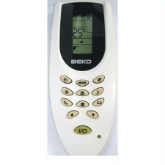Respond to the question with just a single word or phrase: 
What is displayed on the digital screen of the remote control?

Temperature settings